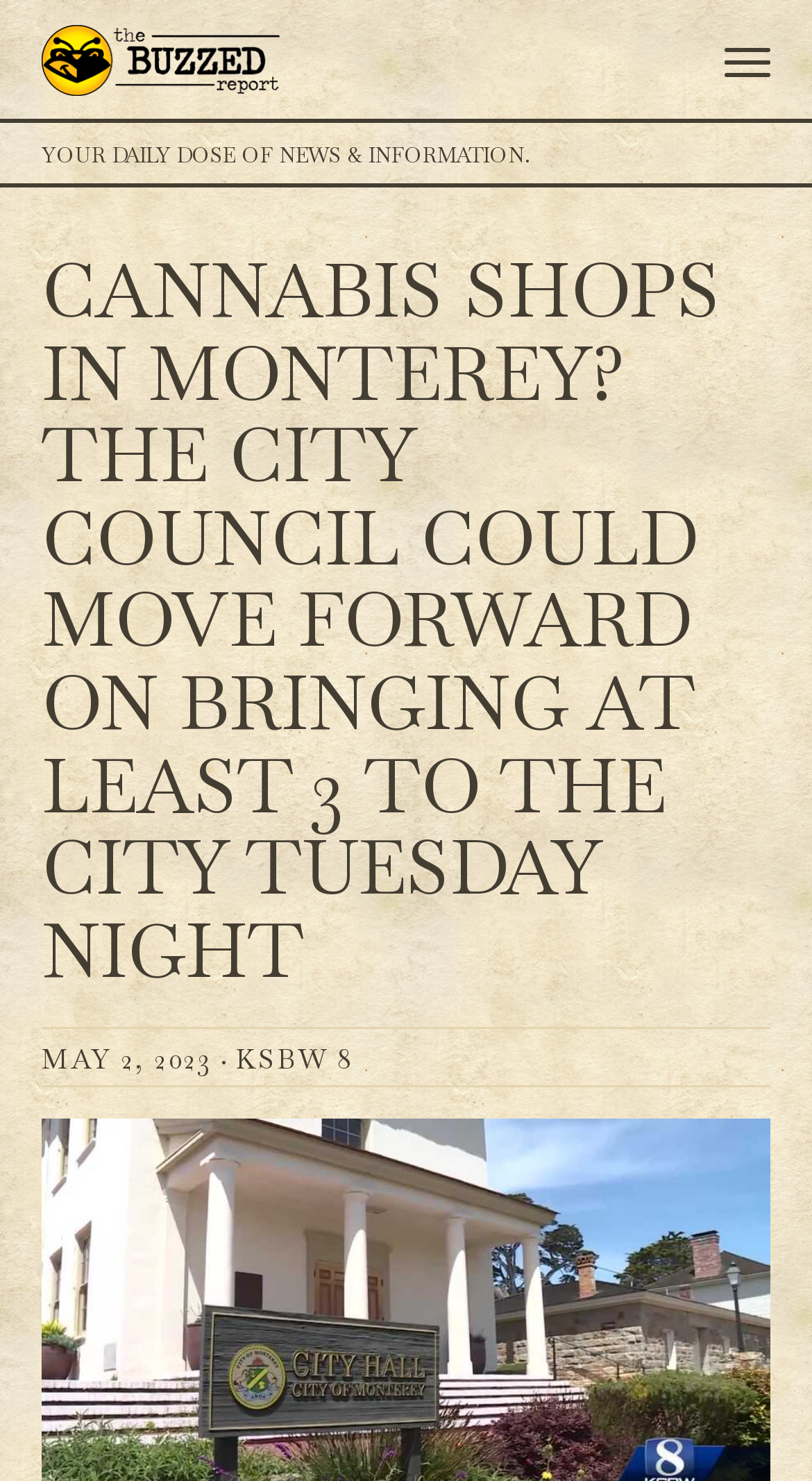Identify and extract the main heading of the webpage.

CANNABIS SHOPS IN MONTEREY? THE CITY COUNCIL COULD MOVE FORWARD ON BRINGING AT LEAST 3 TO THE CITY TUESDAY NIGHT